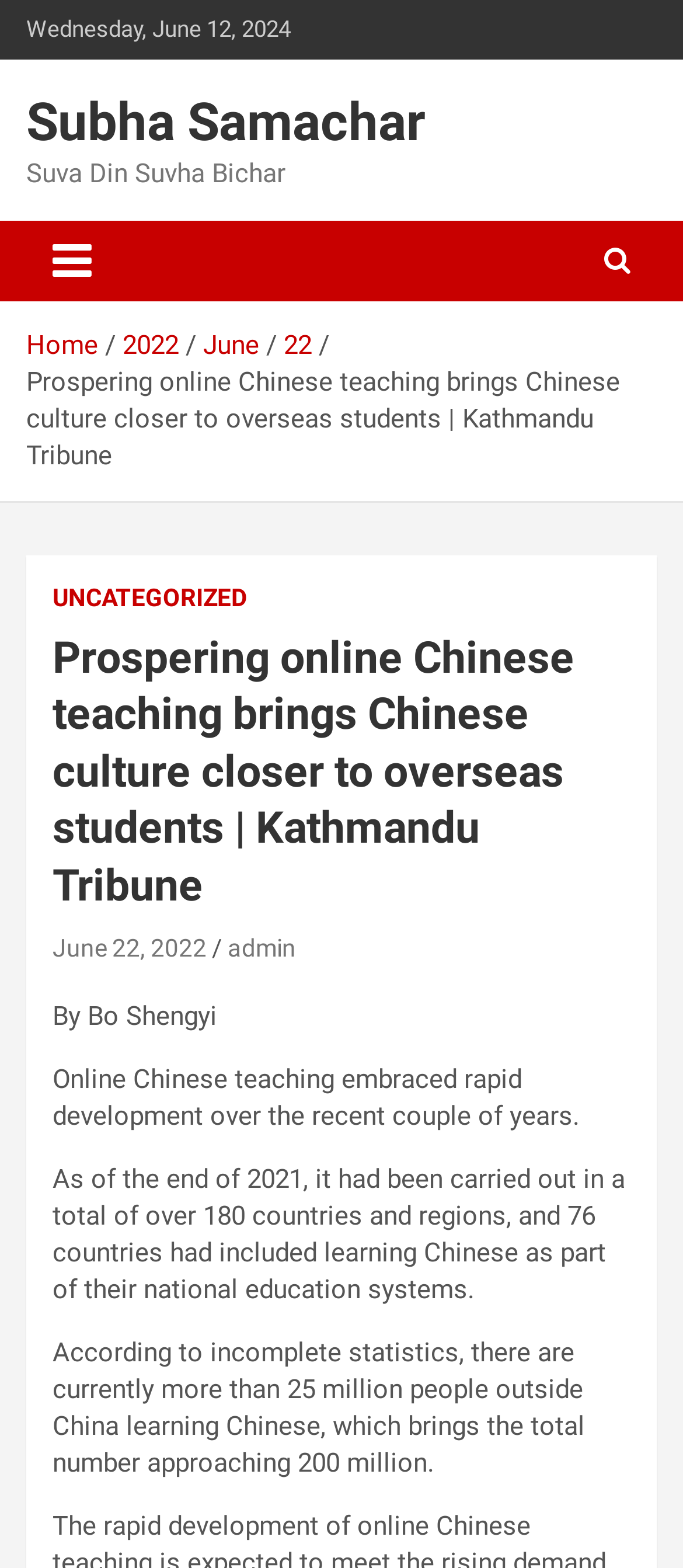Identify the bounding box for the described UI element. Provide the coordinates in (top-left x, top-left y, bottom-right x, bottom-right y) format with values ranging from 0 to 1: Subha Samachar

[0.038, 0.058, 0.623, 0.097]